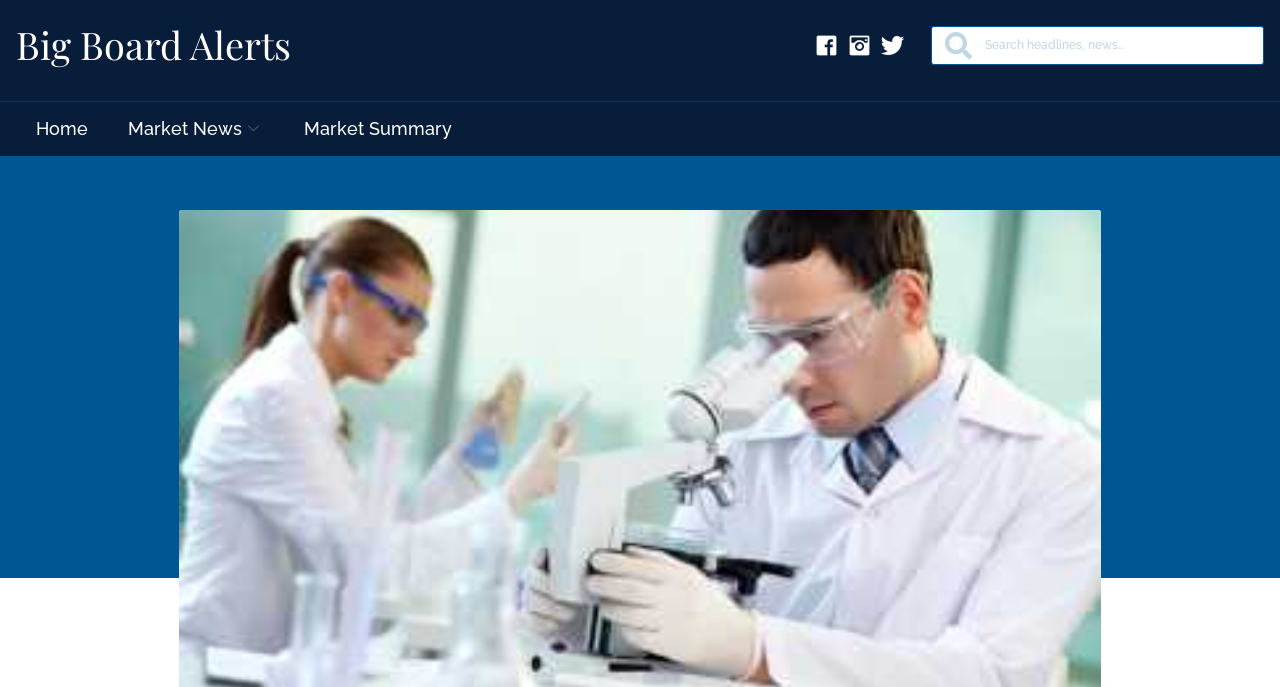Refer to the element description Market News and identify the corresponding bounding box in the screenshot. Format the coordinates as (top-left x, top-left y, bottom-right x, bottom-right y) with values in the range of 0 to 1.

[0.084, 0.163, 0.222, 0.212]